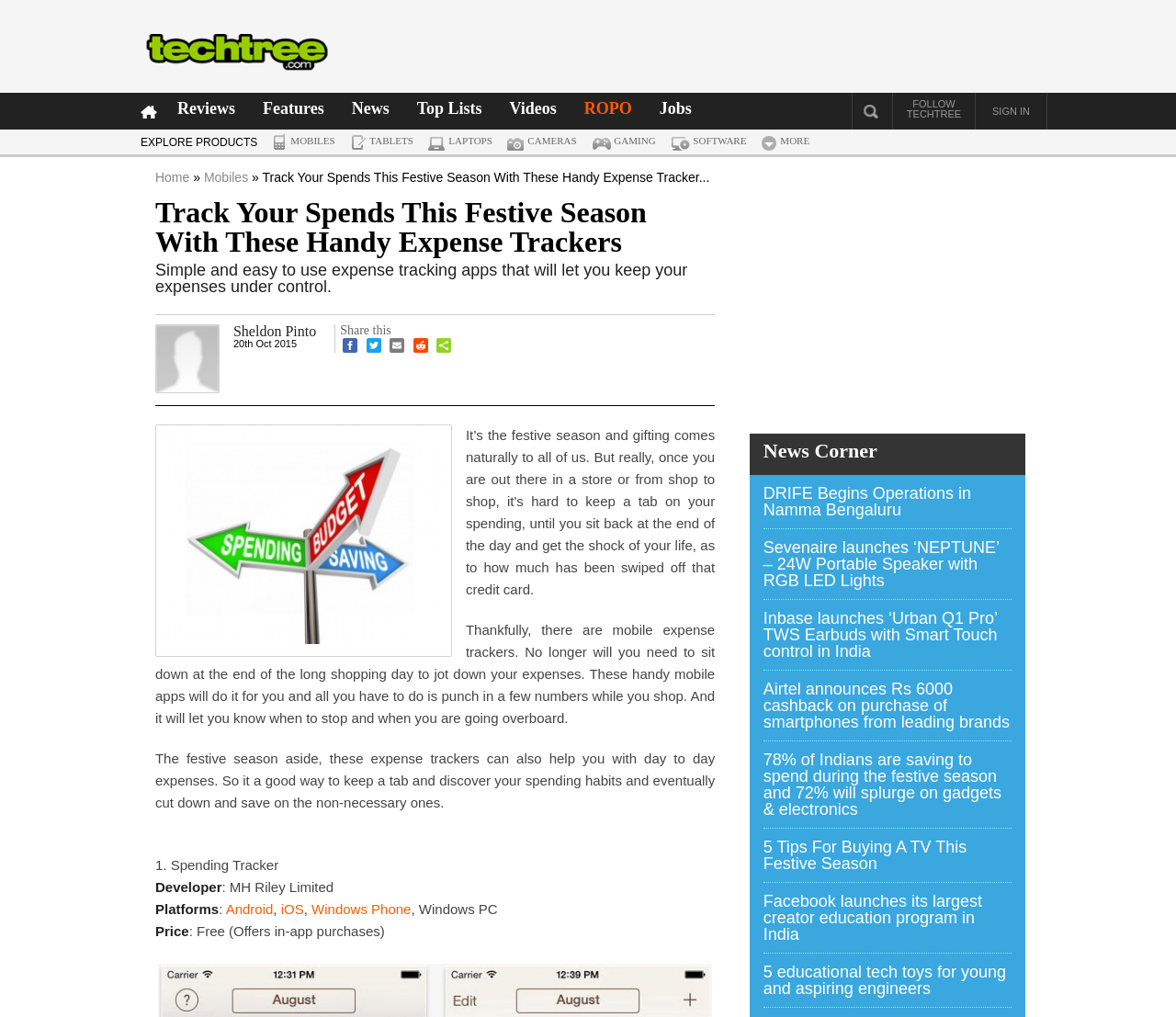Specify the bounding box coordinates of the area to click in order to execute this command: 'Click on SIGN IN'. The coordinates should consist of four float numbers ranging from 0 to 1, and should be formatted as [left, top, right, bottom].

[0.844, 0.104, 0.876, 0.115]